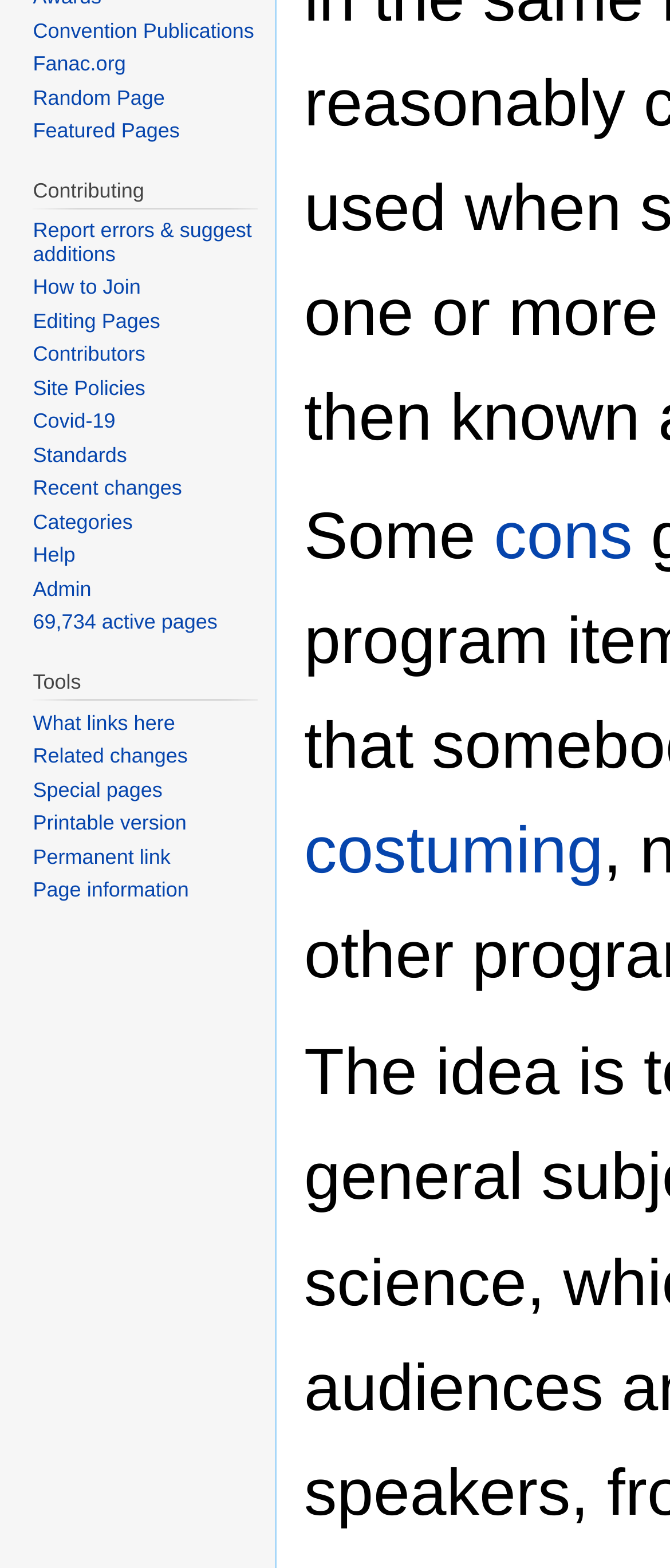Based on the element description "How to Join", predict the bounding box coordinates of the UI element.

[0.049, 0.176, 0.21, 0.191]